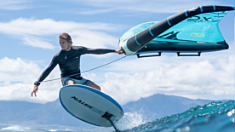Describe all the aspects of the image extensively.

The image showcases a young rider skillfully maneuvering on a surfboard while engaging in wing foiling, a popular water sport that combines elements of windsurfing and kitesurfing. The rider is balanced on a sleek board, holding a colorful wing that catches the wind, propelling them forward across the ocean’s surface. The backdrop features picturesque waves and a partly cloudy sky, enhancing the scene's dynamic energy. This captivating moment exemplifies the excitement and freedom of wing foiling, highlighting the rider's skill and the beauty of the natural surroundings. This image is associated with the topic "Best of Naish Wing Surfer and Slingshot Wing Foiling," indicating its relevance to enthusiasts seeking information on top wing foiling gear and techniques.